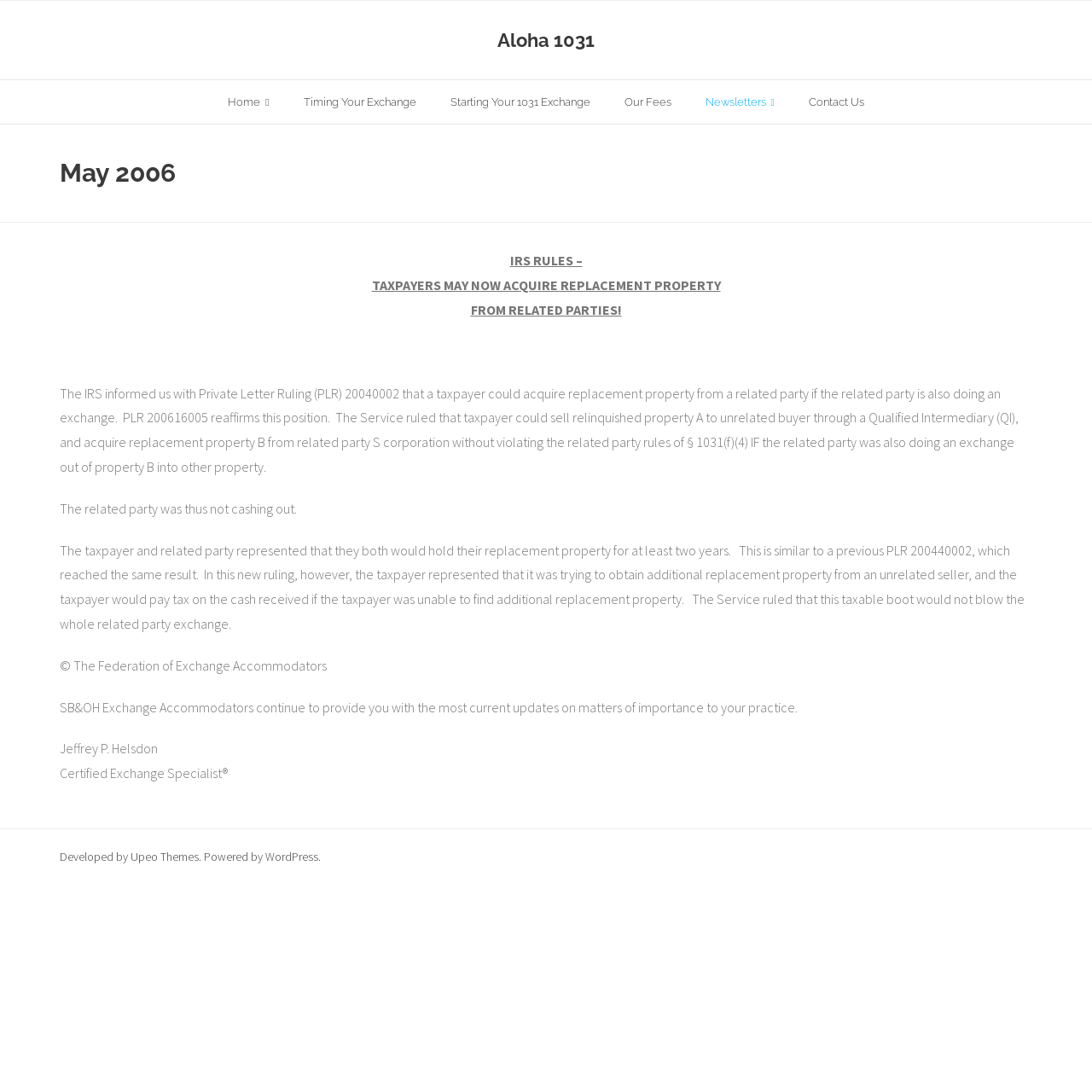Please provide a comprehensive answer to the question based on the screenshot: What is the name of the organization that developed this webpage?

The webpage's footer section mentions that it was 'Developed by Upeo Themes' and 'Powered by WordPress'. This suggests that Upeo Themes is the organization responsible for designing and developing the webpage, while WordPress is the content management system used to power the site.